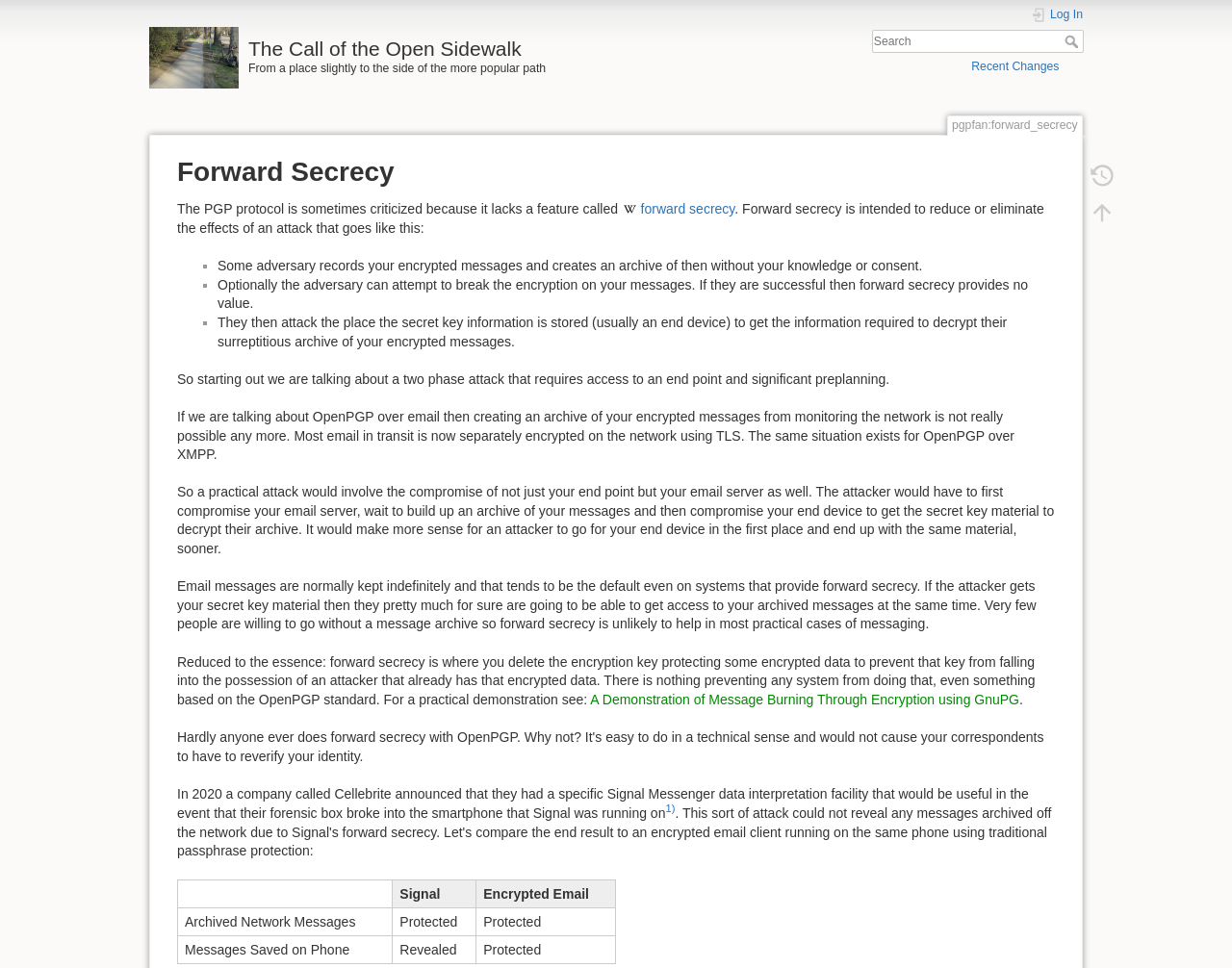From the given element description: "forward secrecy", find the bounding box for the UI element. Provide the coordinates as four float numbers between 0 and 1, in the order [left, top, right, bottom].

[0.505, 0.208, 0.596, 0.224]